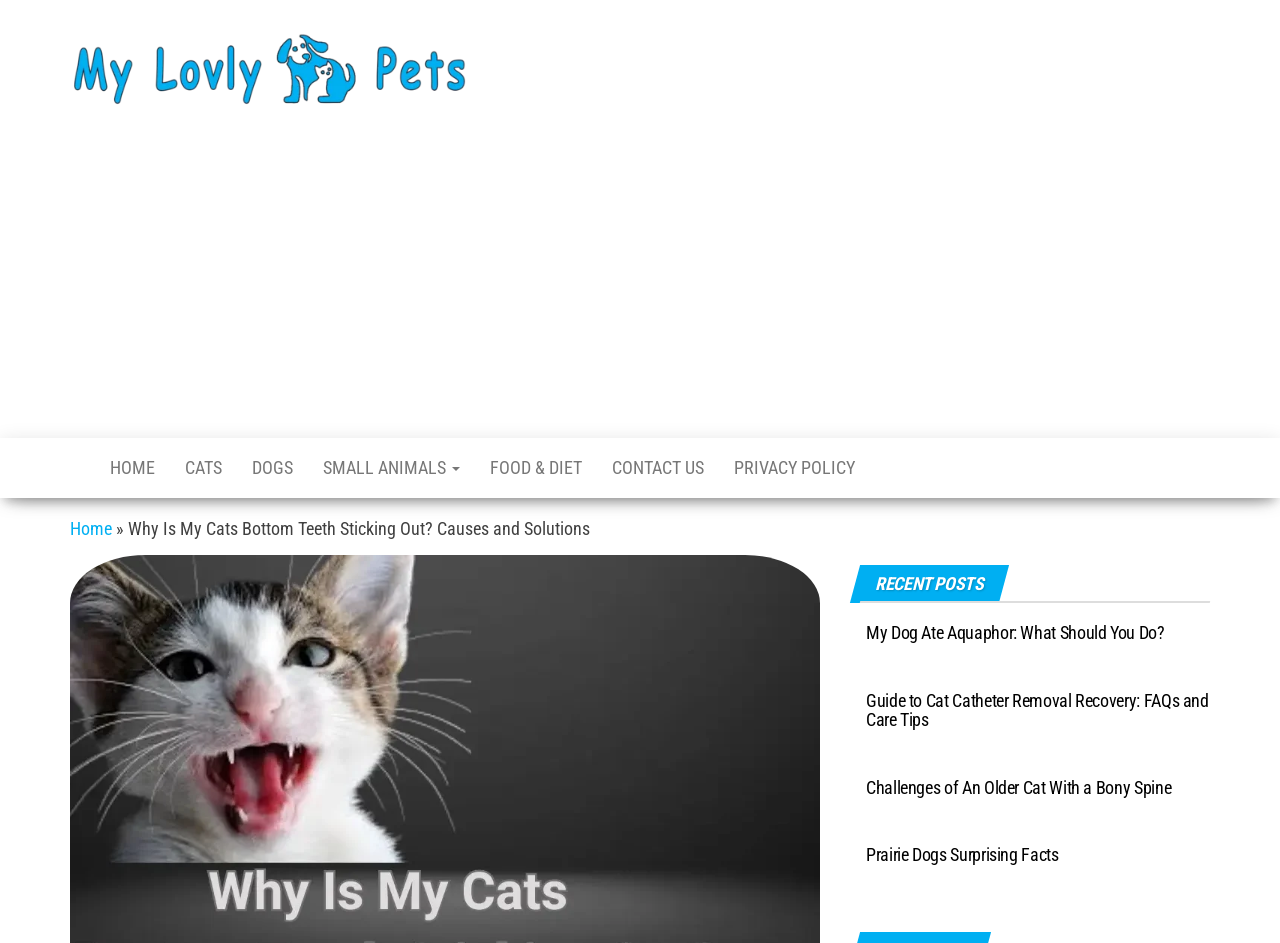Offer an extensive depiction of the webpage and its key elements.

The webpage is about a pet-related website, specifically focused on cats. At the top, there is a logo and a tagline "It's all about the pets." Below the logo, there is a navigation menu with links to different sections of the website, including "HOME", "CATS", "DOGS", "SMALL ANIMALS", "FOOD & DIET", and "CONTACT US".

On the left side of the page, there is a large advertisement iframe. On the right side, there is a section titled "Why Is My Cats Bottom Teeth Sticking Out? Causes and Solutions", which appears to be the main content of the page. This section has a heading and several links to related articles, each with a brief title and an accompanying image. The articles are listed in a vertical column, with the most recent posts at the top.

The related articles include "My Dog Ate Aquaphor: What Should You Do?", "Guide to Cat Catheter Removal Recovery: FAQs and Care Tips", "Challenges of An Older Cat With a Bony Spine", and "Prairie Dogs Surprising Facts". Each article has a heading, a brief summary, and an image. The images are small and appear to be thumbnails.

At the bottom of the page, there are additional links to other sections of the website, including "PRIVACY POLICY" and an empty link. There is also a small link to "Home" with an arrow symbol next to it.